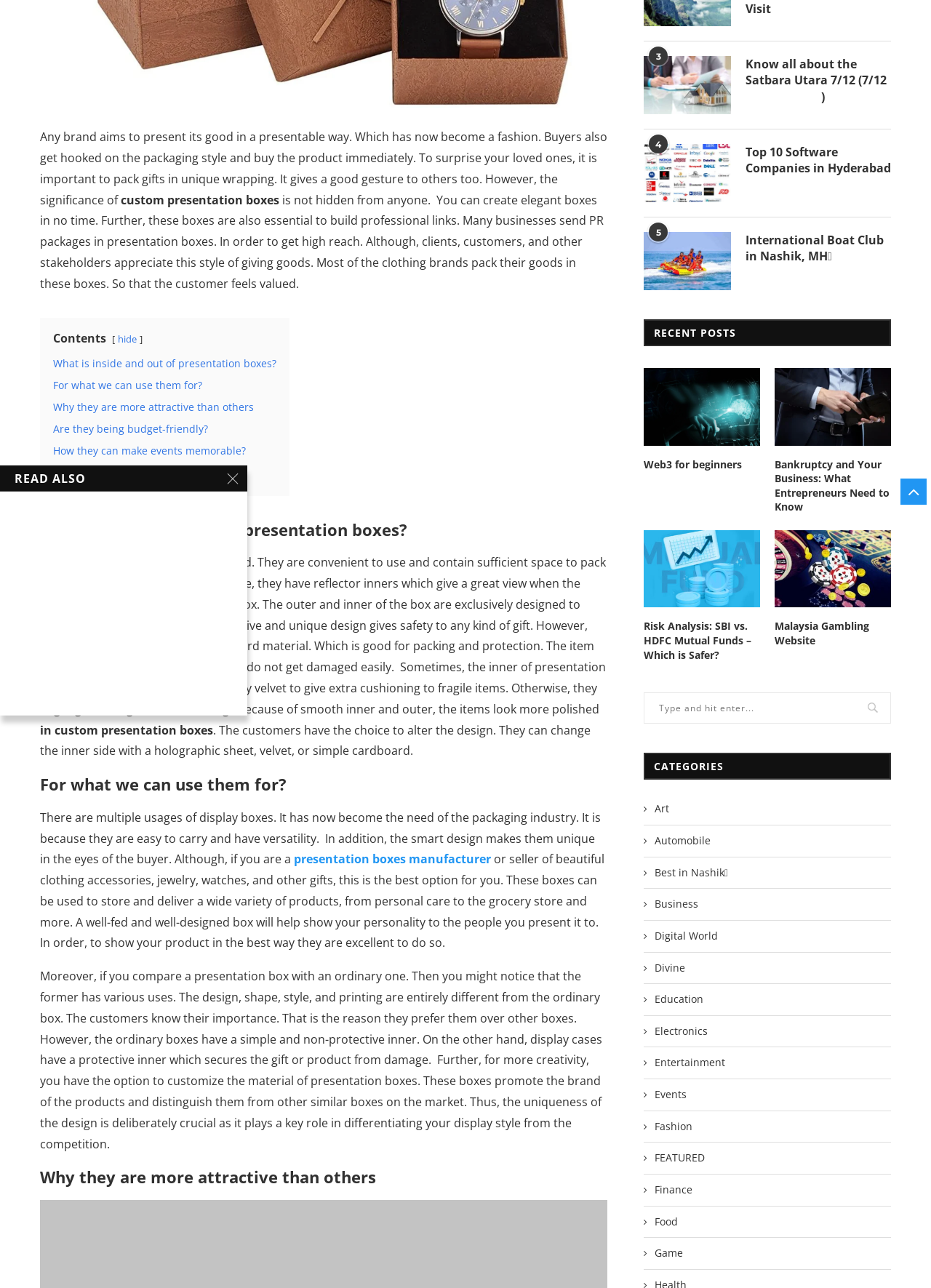Identify and provide the bounding box for the element described by: "Men’s Ministry".

None